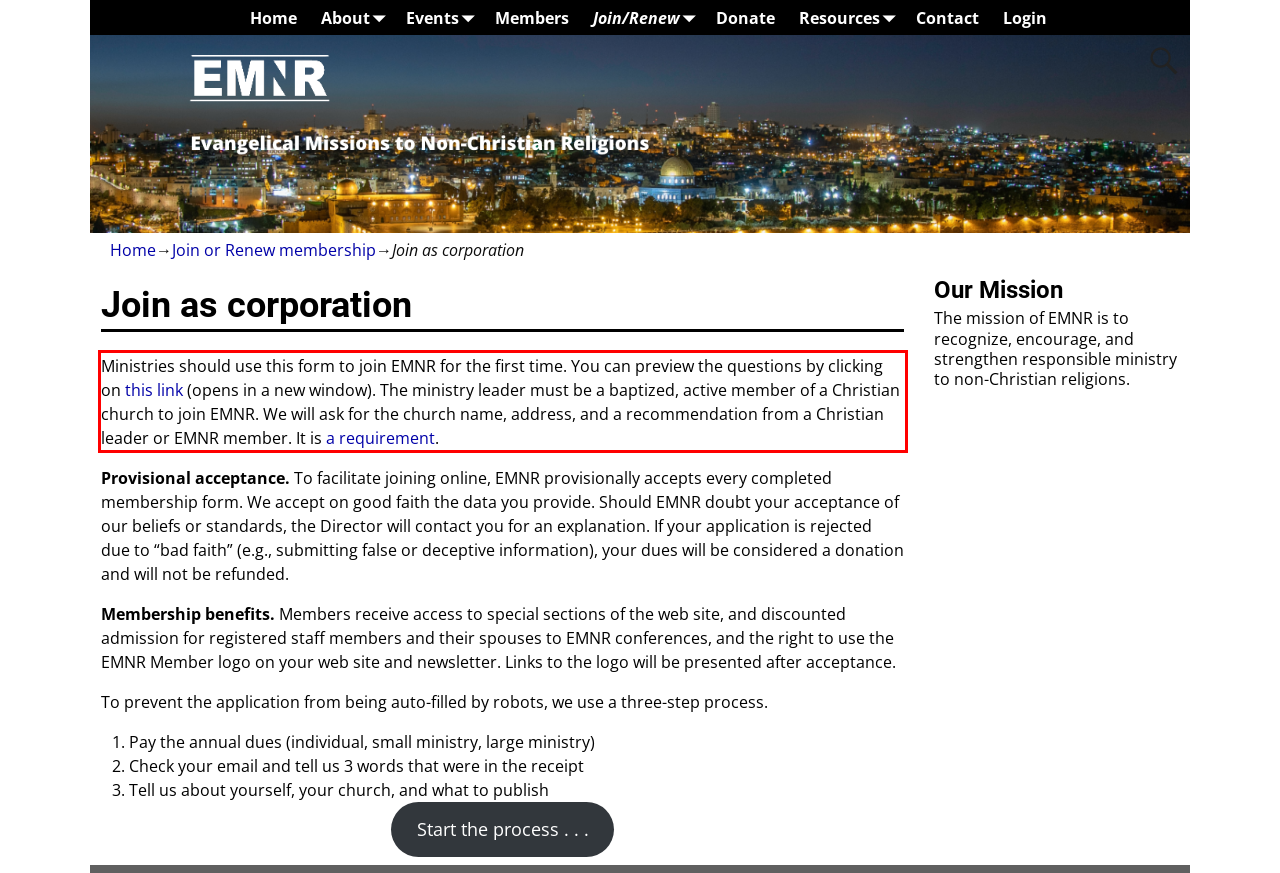You have a screenshot of a webpage with a red bounding box. Use OCR to generate the text contained within this red rectangle.

Ministries should use this form to join EMNR for the first time. You can preview the questions by clicking on this link (opens in a new window). The ministry leader must be a baptized, active member of a Christian church to join EMNR. We will ask for the church name, address, and a recommendation from a Christian leader or EMNR member. It is a requirement.